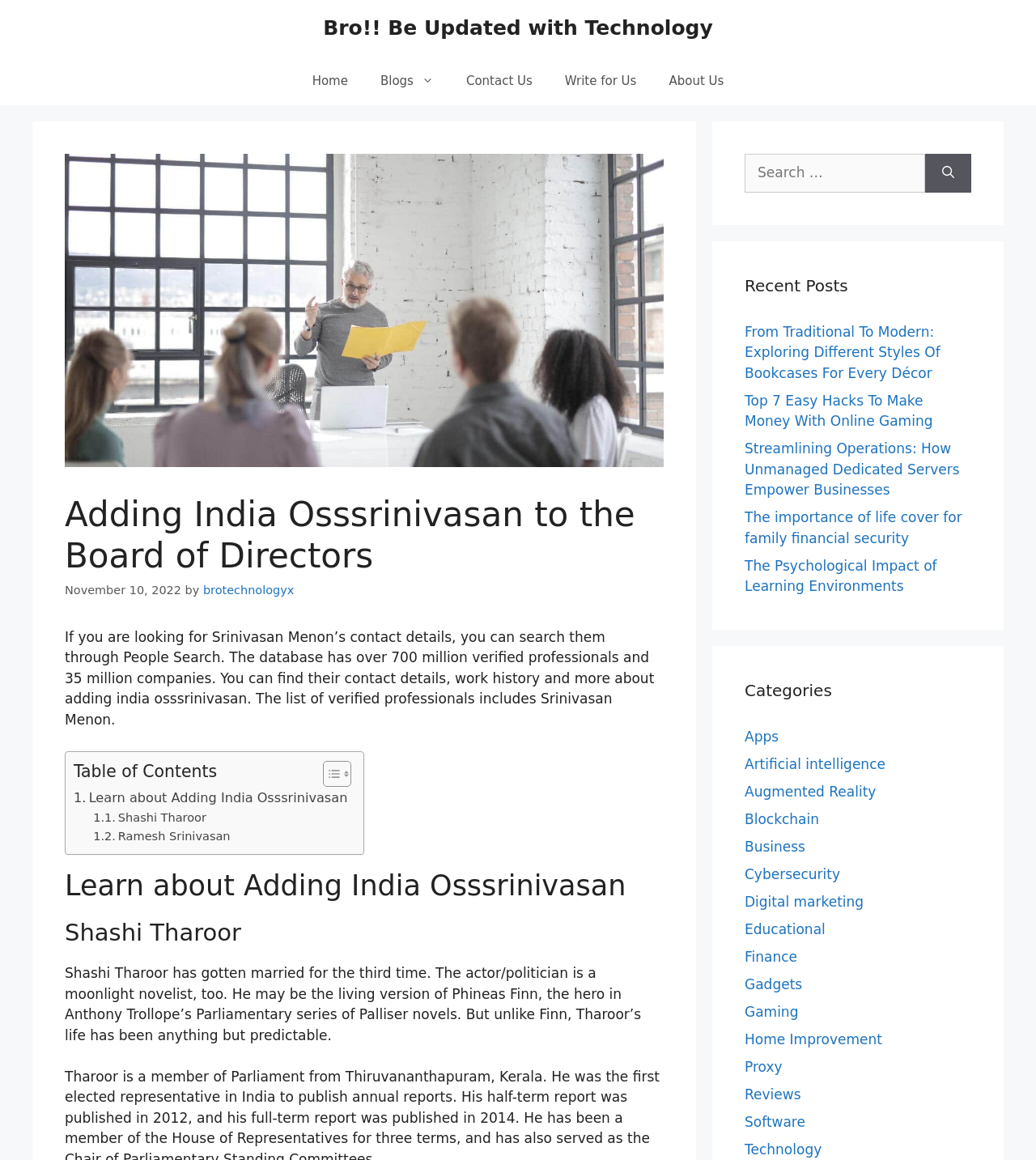Please provide a brief answer to the following inquiry using a single word or phrase:
What is the purpose of the search box?

Search for people